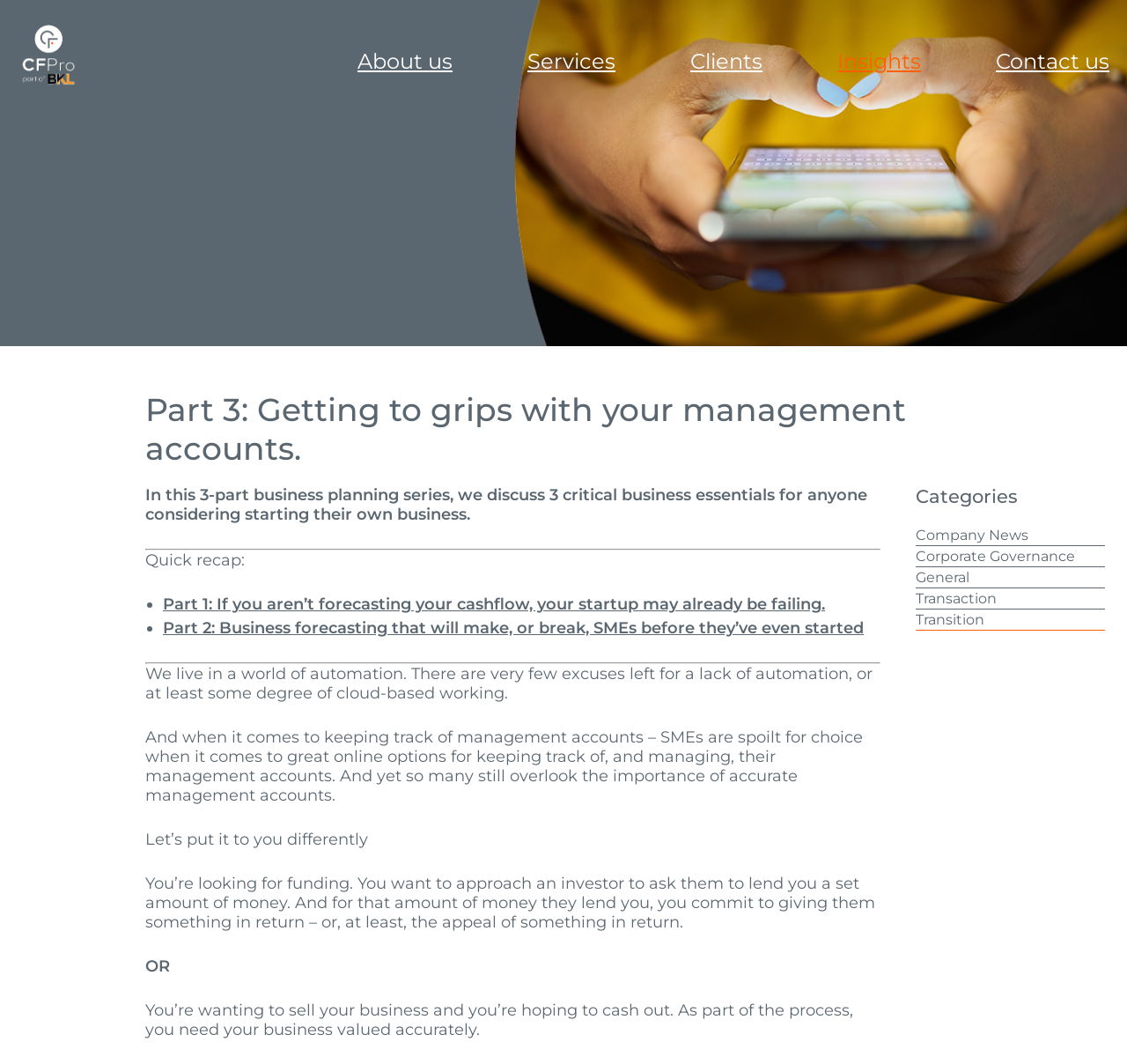Please specify the bounding box coordinates for the clickable region that will help you carry out the instruction: "View Company News".

[0.812, 0.493, 0.98, 0.513]